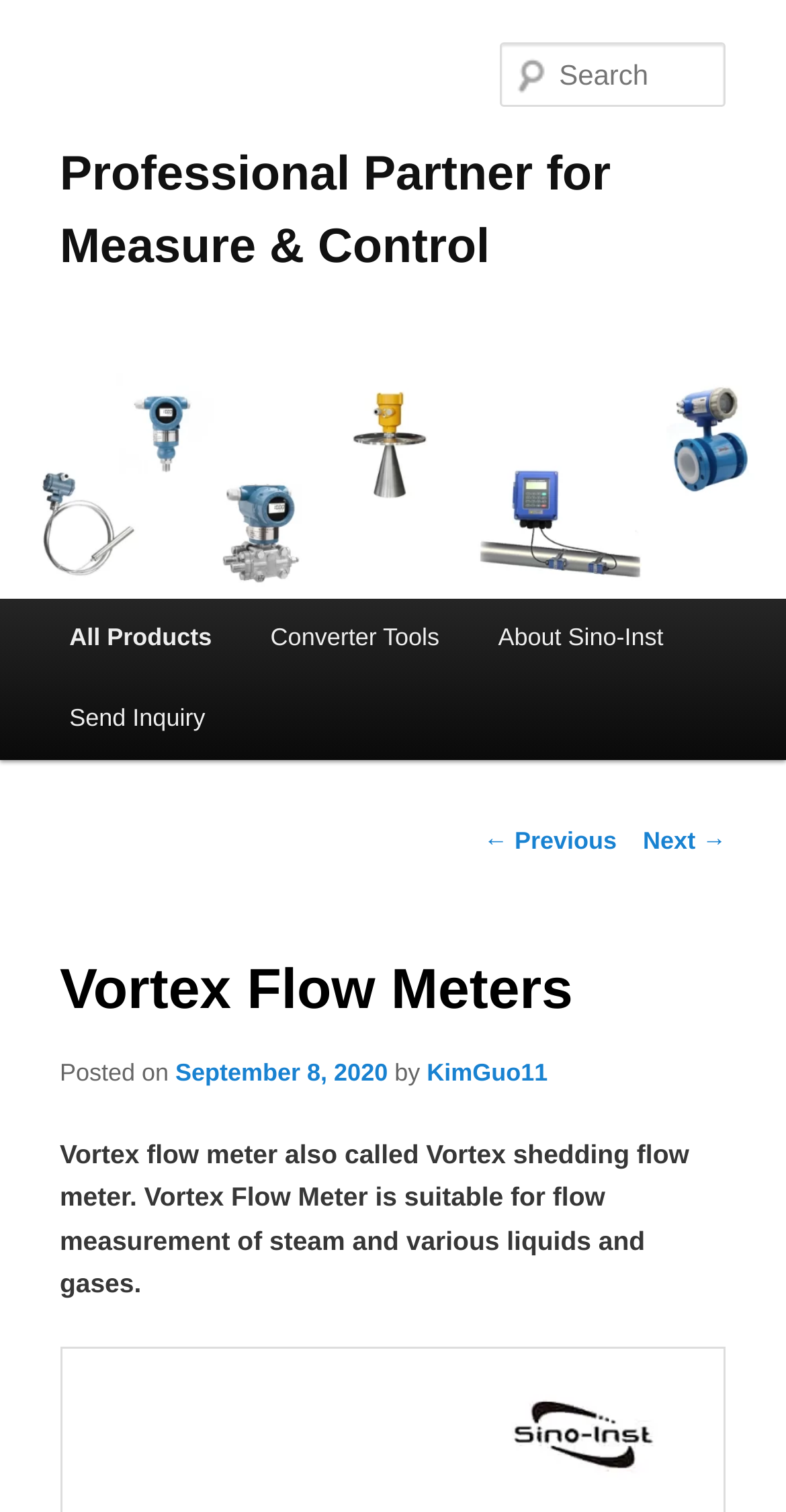What is the main category of the products offered by the website?
Answer the question with as much detail as possible.

The main category of the products offered by the website can be inferred from the text 'Professional Partner for Measure & Control' which is located in the top section of the webpage and appears to be a heading or title.